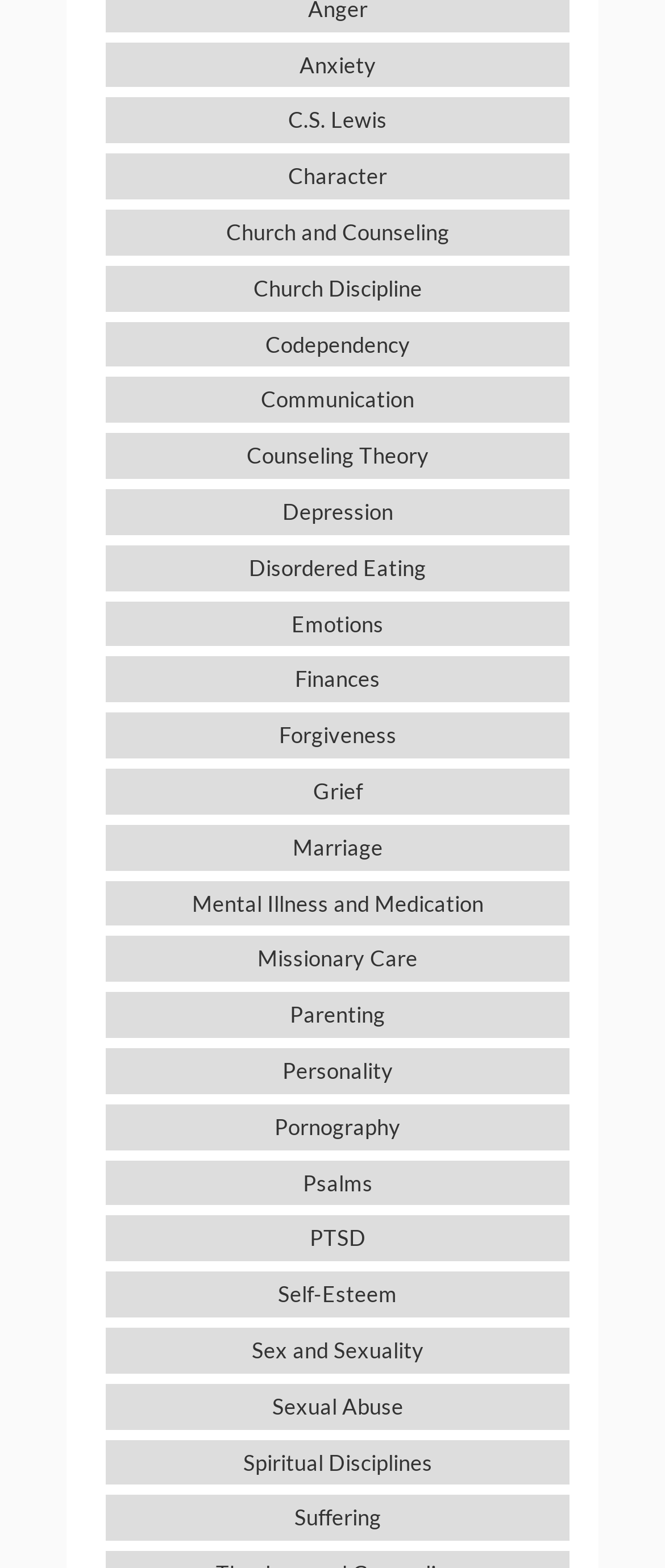How many topics are listed?
Refer to the image and provide a concise answer in one word or phrase.

24